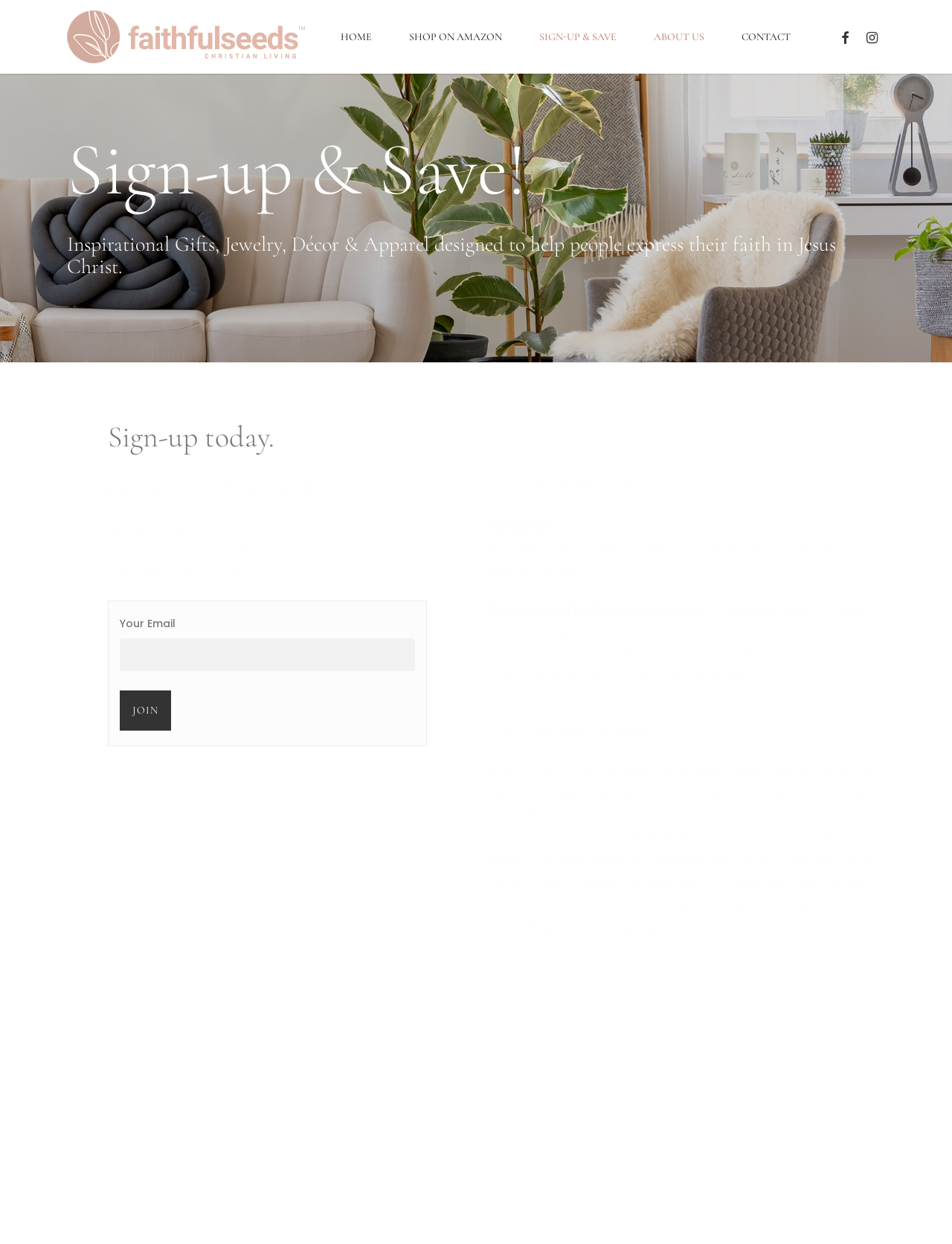Locate the bounding box coordinates of the element that should be clicked to execute the following instruction: "Read the 'History of JEMS Special Camp'".

None